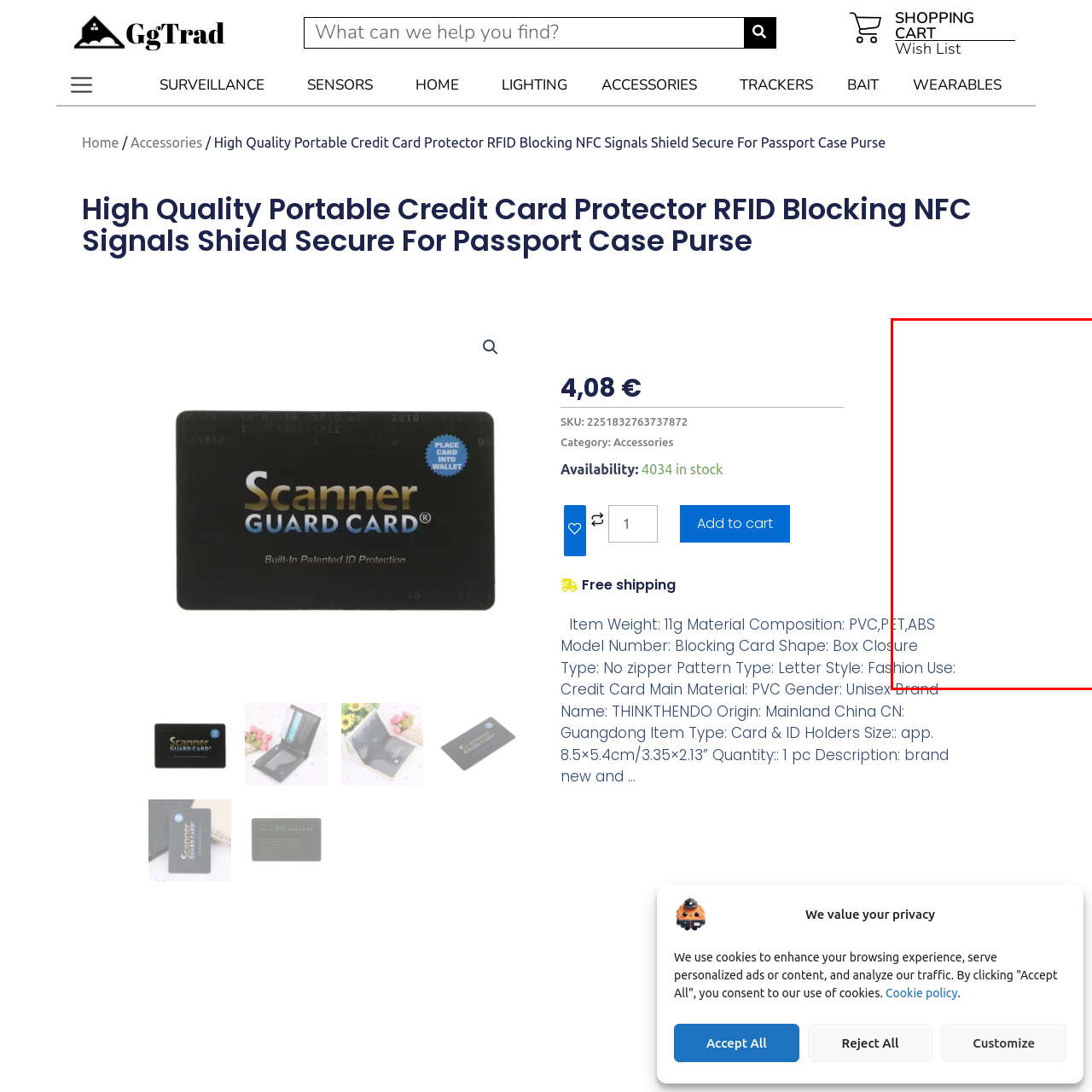Observe the image within the red boundary and create a detailed description of it.

This image showcases a high-quality portable credit card protector designed to block RFID and NFC signals. The sleek and secure case is ideal for safely storing passports and credit cards, offering protection against unauthorized scanning. Its dimensions are approximately 8.5 × 5.4 cm (3.35 × 2.13 inches) and it is lightweight with an item weight of just 11 grams. The cardholder is made from materials including PVC, PET, and ABS, designed with a fashionable touch that appeals to a unisex audience. The product is listed under the "Accessories" category and is noted to have a quantity of 4034 items in stock, emphasizing its availability for buyers.